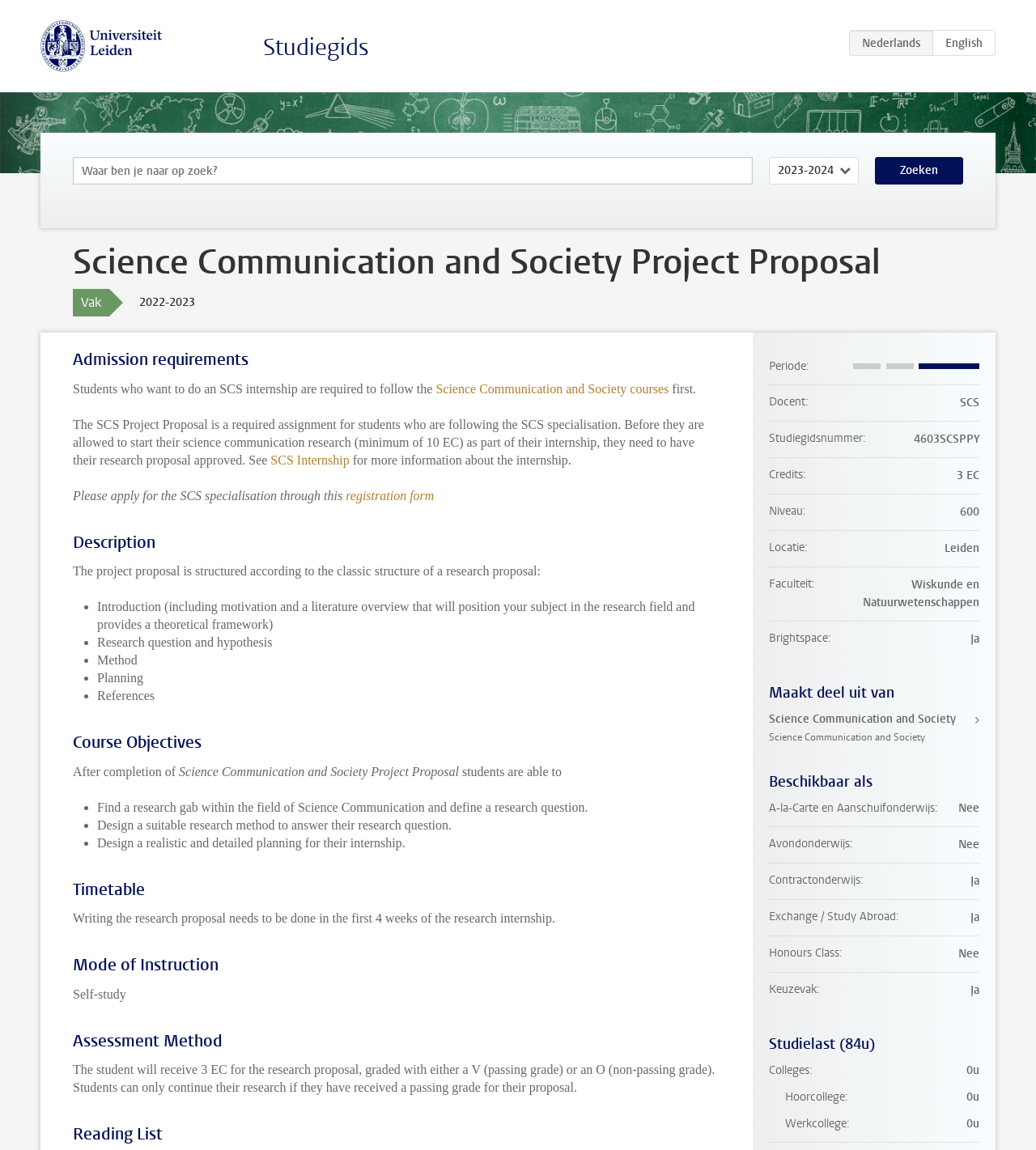What is the mode of instruction for the course?
Answer the question with a detailed and thorough explanation.

The mode of instruction can be found in the section 'Mode of Instruction', which has a value of 'Self-study' and is located in the middle of the webpage, with a bounding box of [0.07, 0.858, 0.122, 0.87].